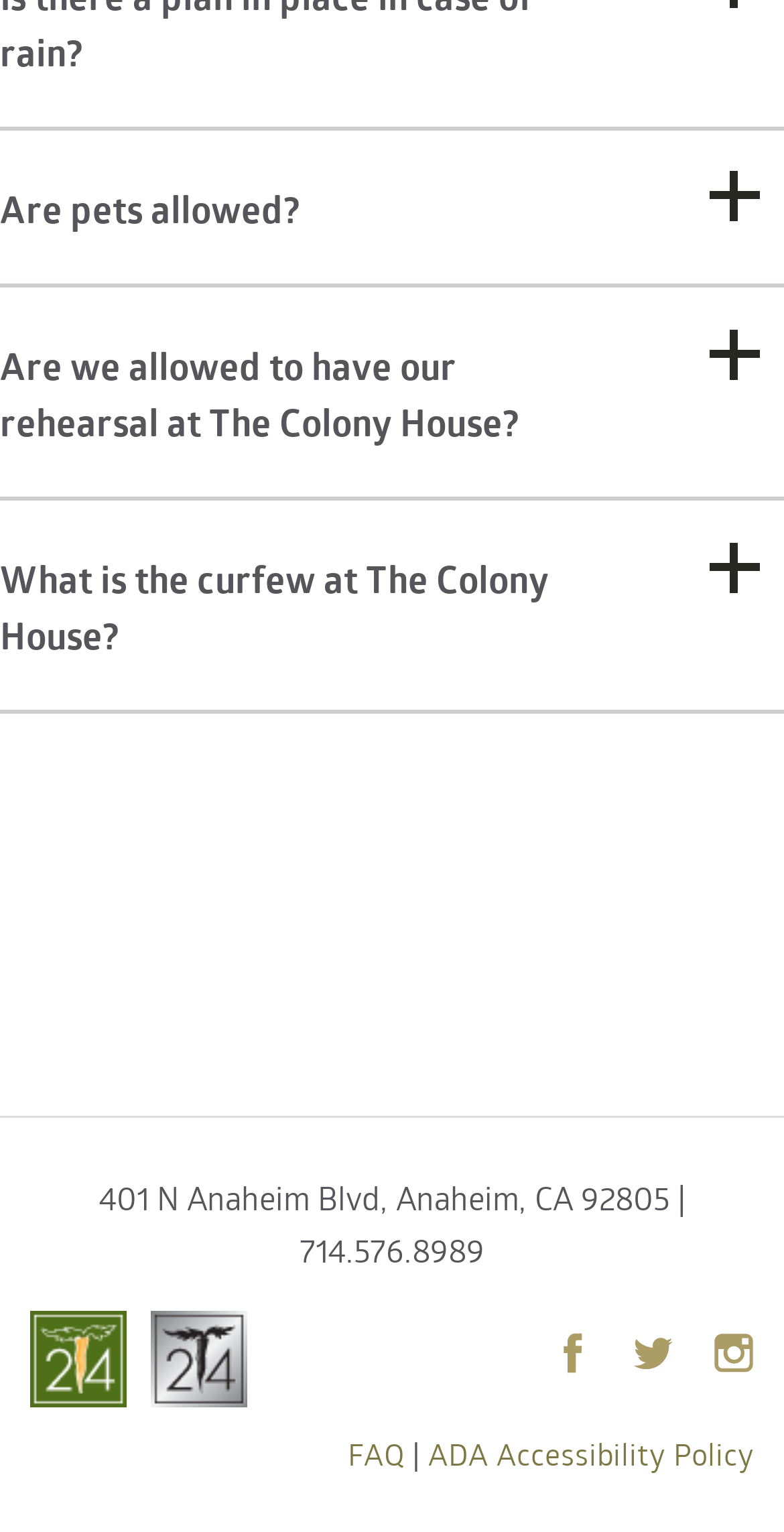Are non-ADA-compliant pets allowed during the ceremony?
Analyze the image and deliver a detailed answer to the question.

I found the answer by reading the static text element that answers the question 'Are pets allowed?' which states that non-ADA-compliant pets are only allowed during the ceremony.